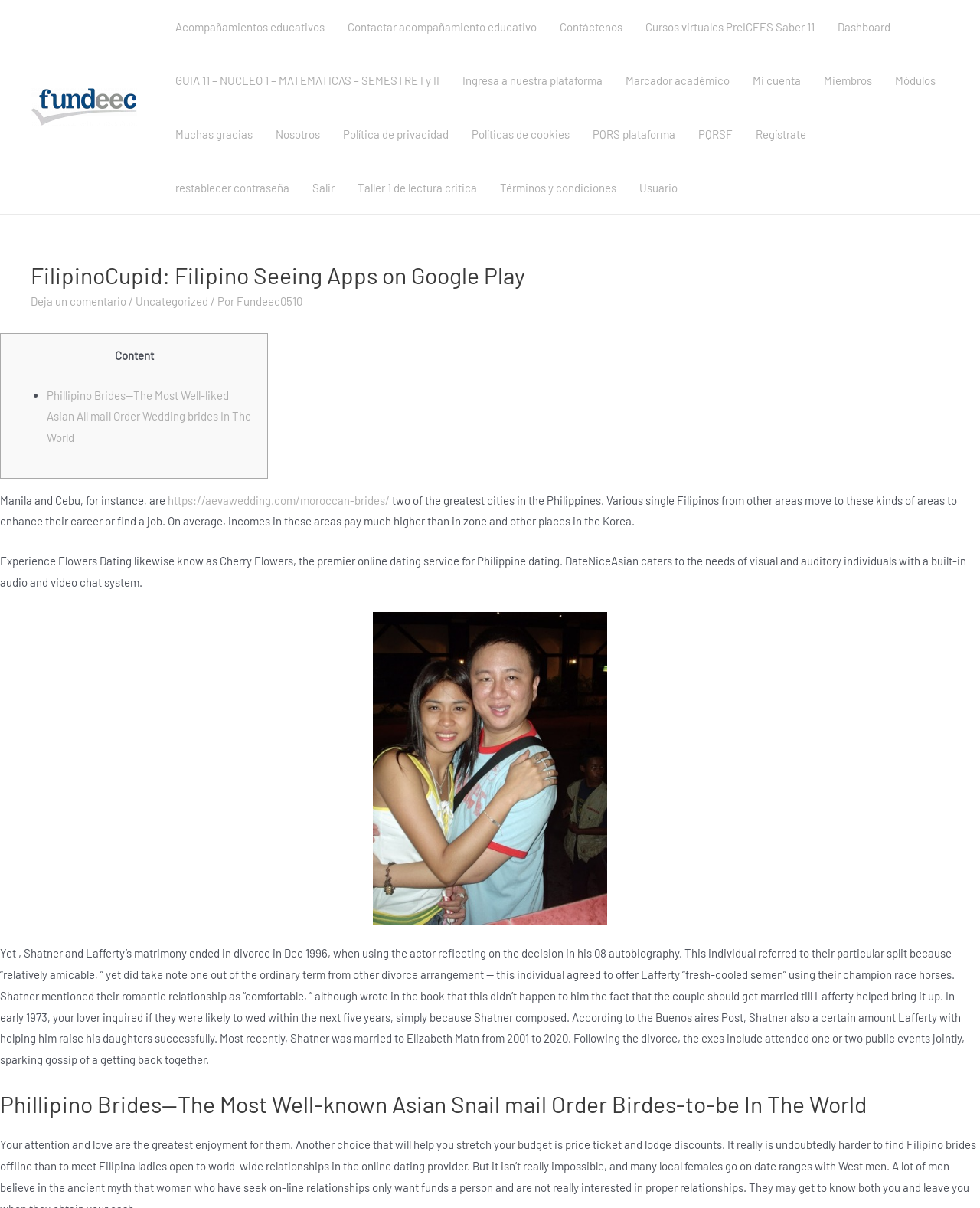Provide the bounding box coordinates, formatted as (top-left x, top-left y, bottom-right x, bottom-right y), with all values being floating point numbers between 0 and 1. Identify the bounding box of the UI element that matches the description: Ingresa a nuestra plataforma

[0.46, 0.044, 0.627, 0.089]